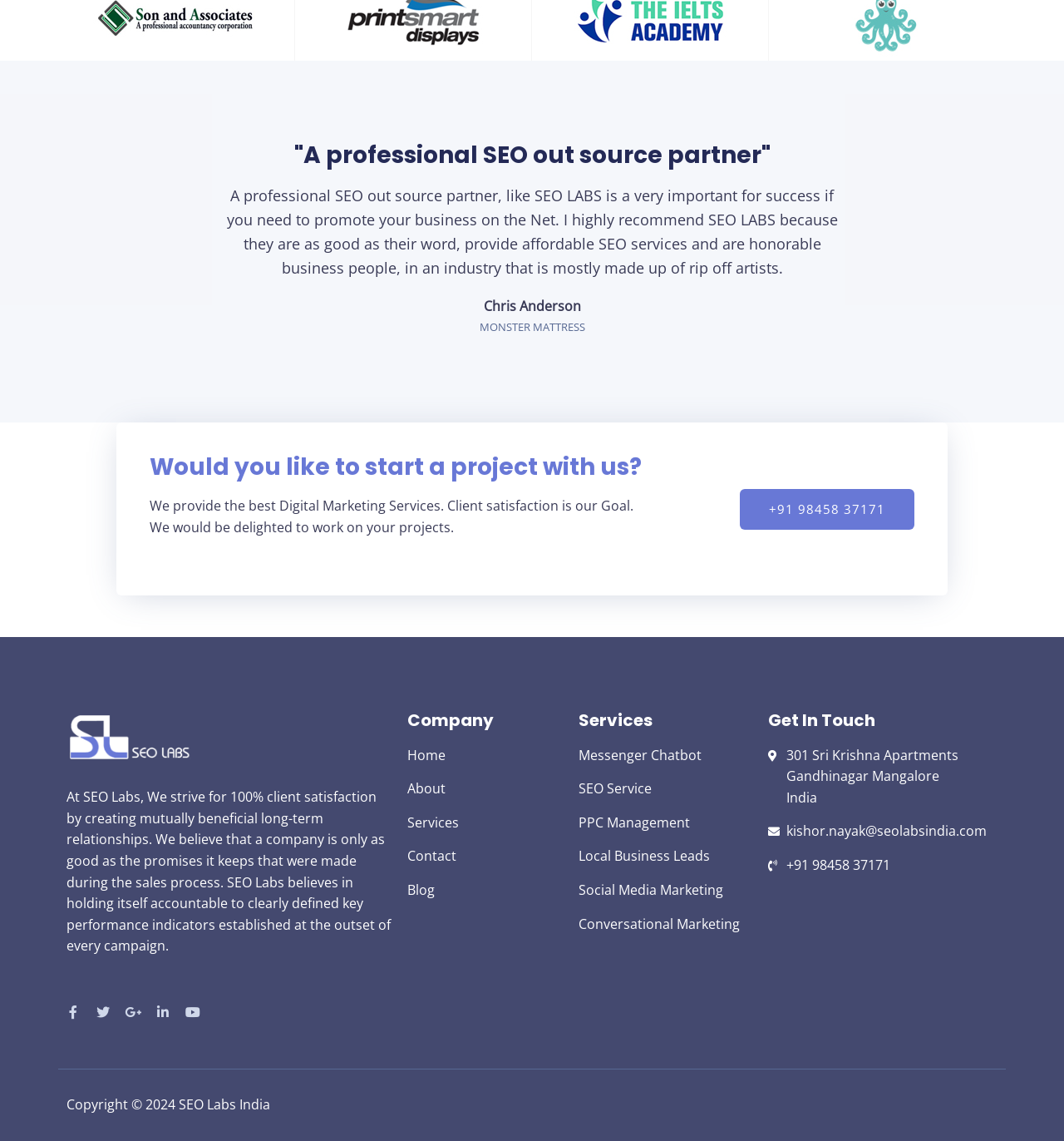Give a one-word or phrase response to the following question: Where is the company located?

Mangalore, India